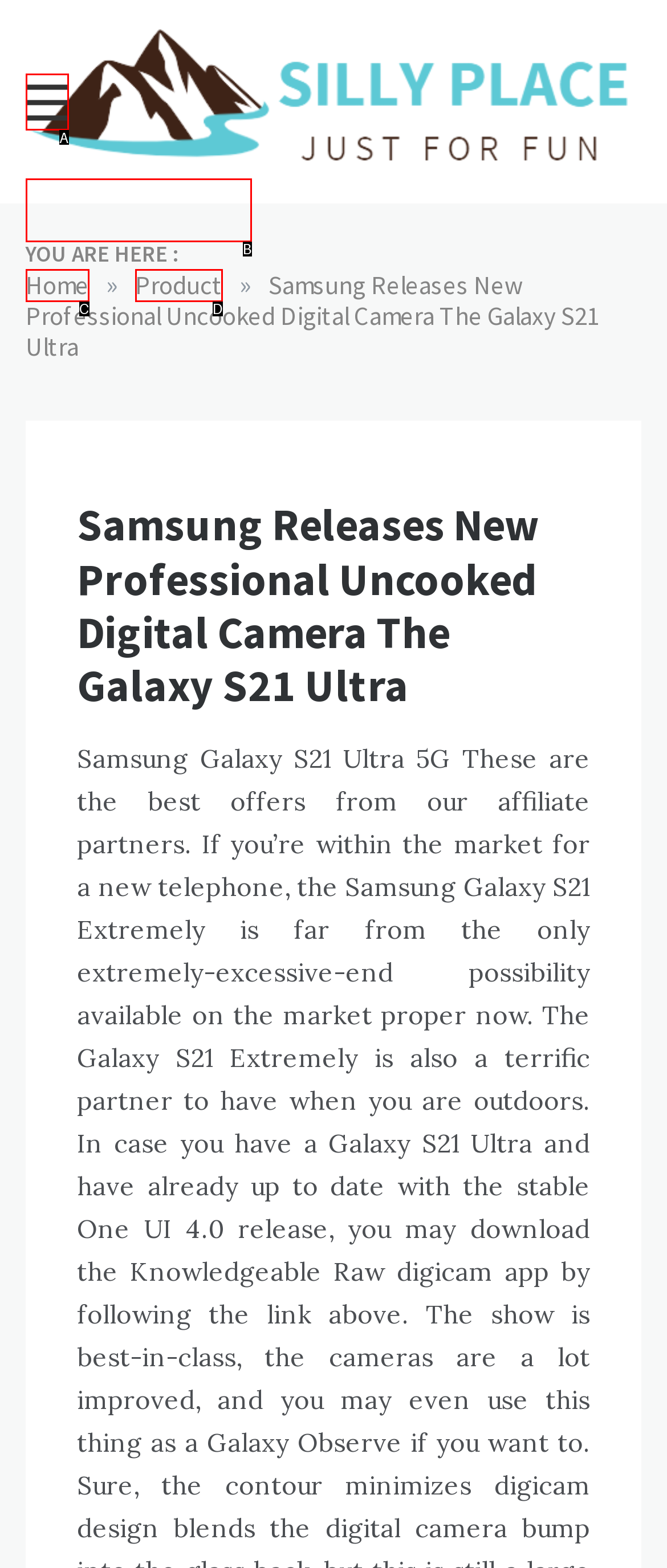Find the HTML element that corresponds to the description: Silly Place. Indicate your selection by the letter of the appropriate option.

B